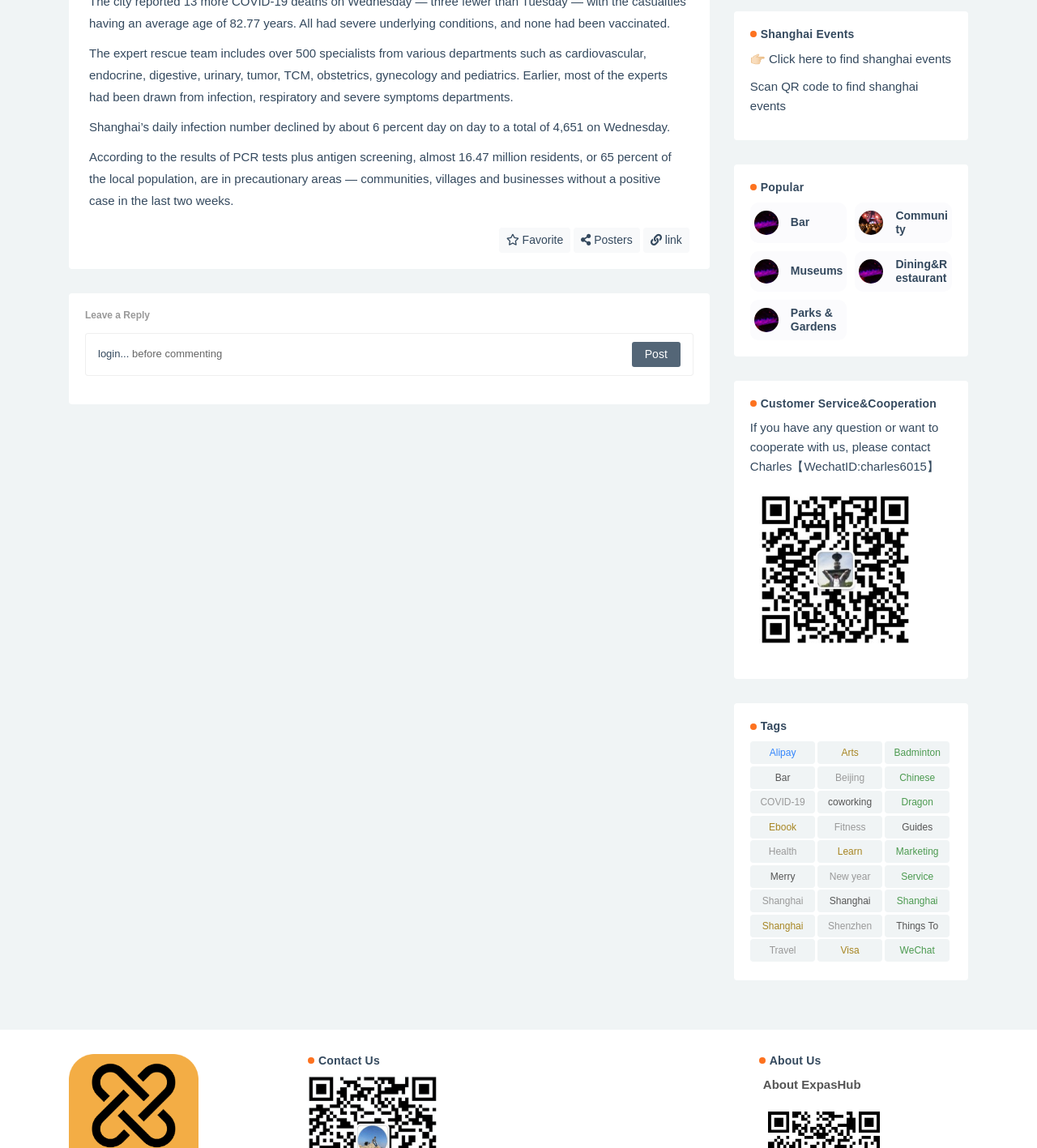What type of events can be found on the 'Shanghai Events' page?
Respond to the question with a single word or phrase according to the image.

Various events